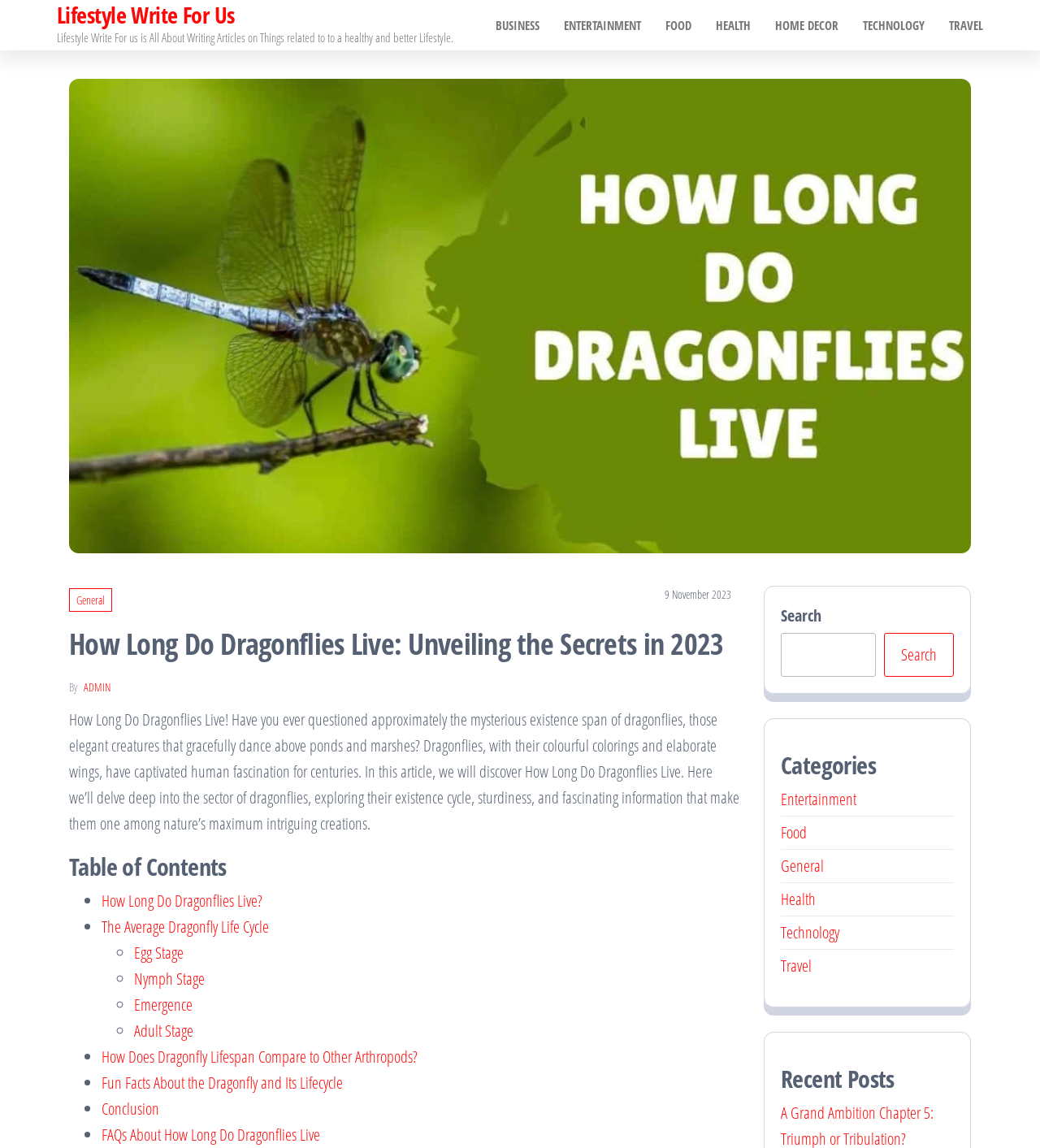Provide an in-depth description of the elements and layout of the webpage.

The webpage is about the lifestyle and habits of dragonflies, with a focus on their lifespan. At the top, there is a horizontal navigation menu with 7 links: BUSINESS, ENTERTAINMENT, FOOD, HEALTH, HOME DECOR, TECHNOLOGY, and TRAVEL. Below this menu, there is a static text describing the website's purpose, which is to write articles about healthy and better lifestyles.

On the left side of the page, there is a large image with a caption "How Long Do Dragonflies Live". Below the image, there is a link to a general category and a static text showing the date "9 November 2023". The main heading "How Long Do Dragonflies Live: Unveiling the Secrets in 2023" is followed by the author's name, "ADMIN".

The main content of the page is an article that explores the lifespan of dragonflies. The article is divided into sections, with a table of contents at the top. The sections include "How Long Do Dragonflies Live?", "The Average Dragonfly Life Cycle", "How Does Dragonfly Lifespan Compare to Other Arthropods?", "Fun Facts About the Dragonfly and Its Lifecycle", "Conclusion", and "FAQs About How Long Do Dragonflies Live". Each section has a link to jump to that specific part of the article.

On the right side of the page, there is a search bar with a search button. Below the search bar, there are categories listed, including Entertainment, Food, General, Health, Technology, and Travel. Further down, there is a heading "Recent Posts" but no posts are listed.

Overall, the webpage is well-organized and easy to navigate, with a clear focus on providing information about dragonflies and their lifespan.